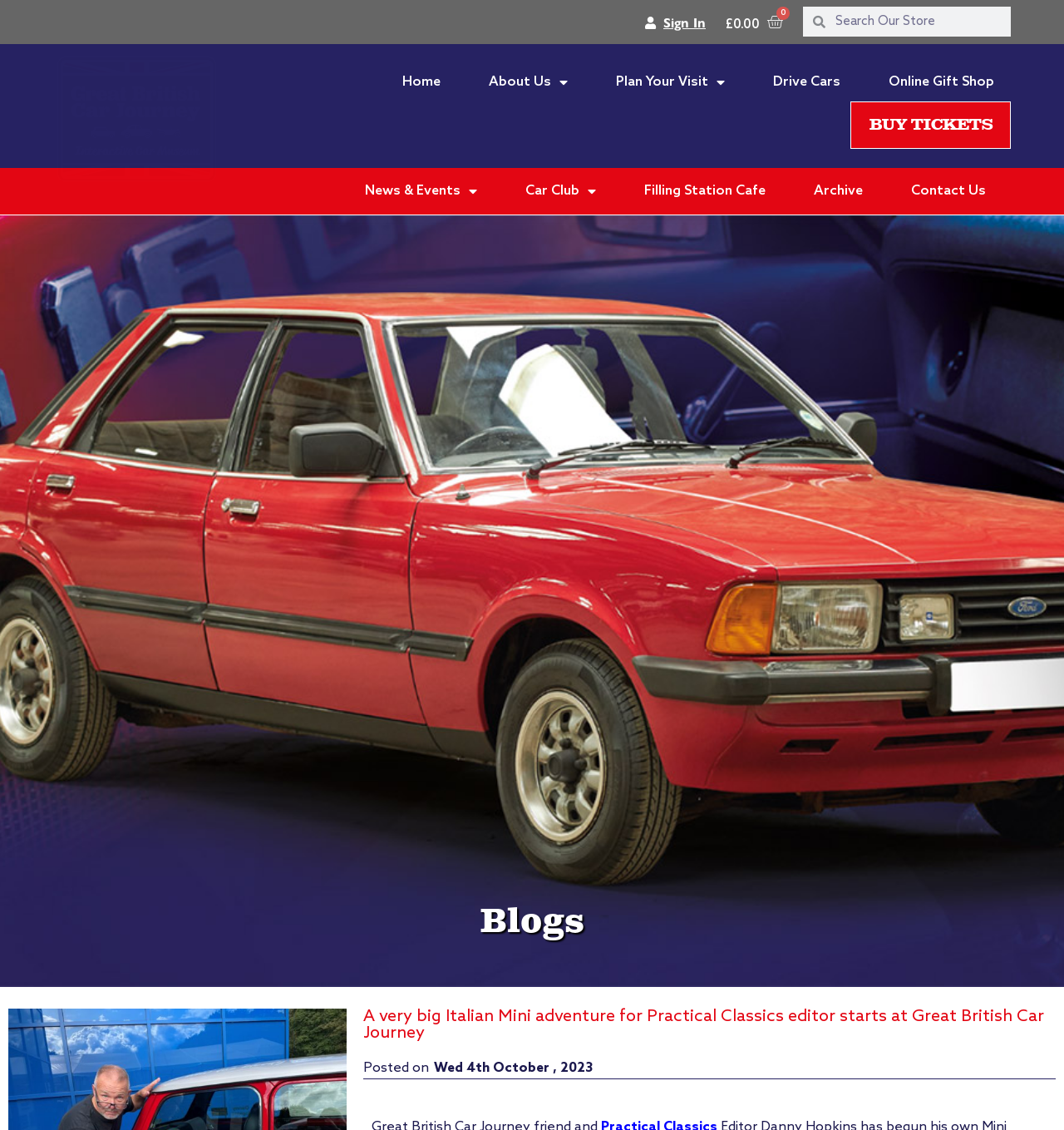Please identify the bounding box coordinates of the element's region that should be clicked to execute the following instruction: "Sign in". The bounding box coordinates must be four float numbers between 0 and 1, i.e., [left, top, right, bottom].

[0.623, 0.011, 0.663, 0.028]